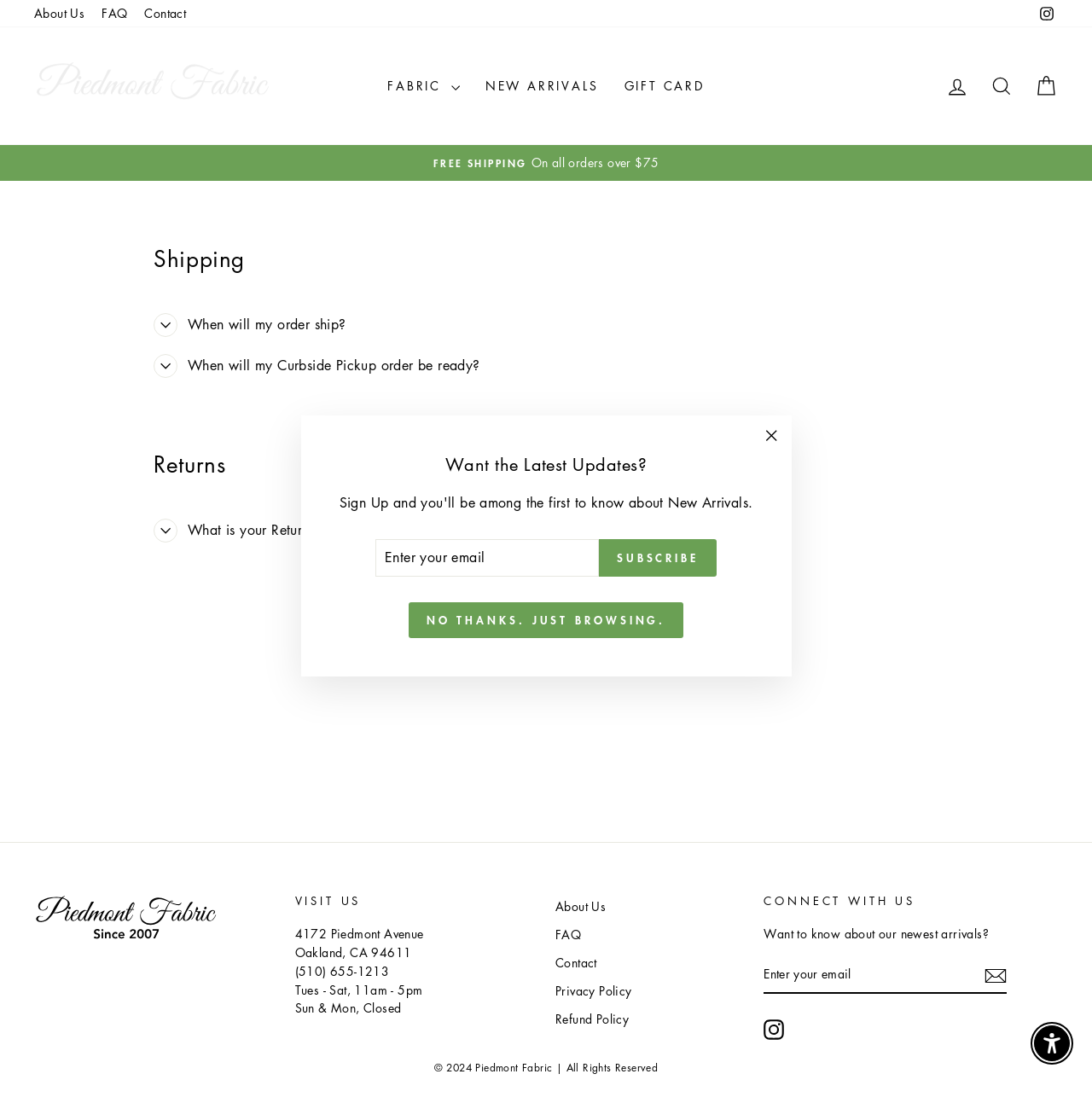Locate the bounding box coordinates of the area that needs to be clicked to fulfill the following instruction: "Subscribe to the newsletter". The coordinates should be in the format of four float numbers between 0 and 1, namely [left, top, right, bottom].

[0.548, 0.489, 0.656, 0.523]